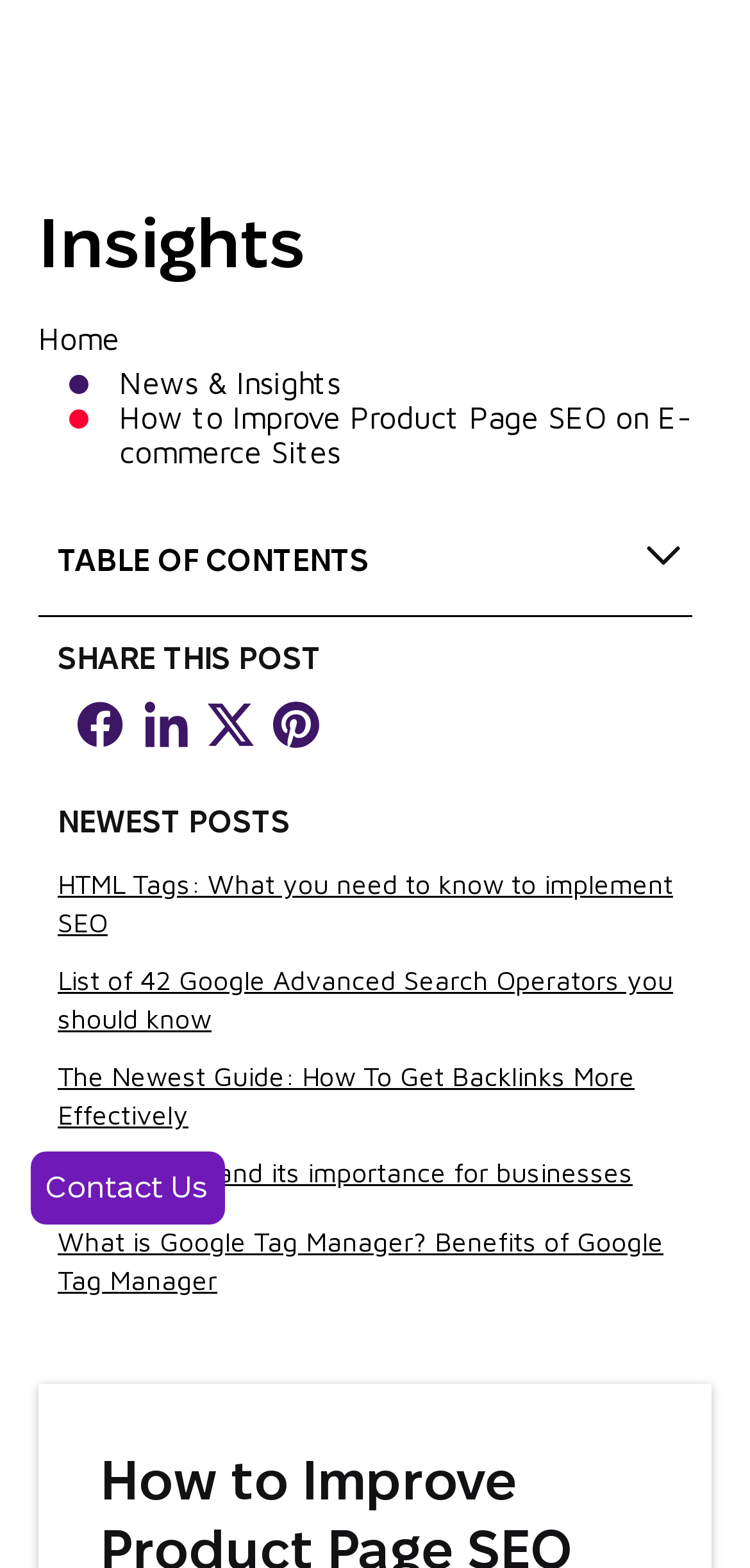Determine the bounding box coordinates of the section I need to click to execute the following instruction: "Share this post". Provide the coordinates as four float numbers between 0 and 1, i.e., [left, top, right, bottom].

[0.077, 0.41, 0.428, 0.431]